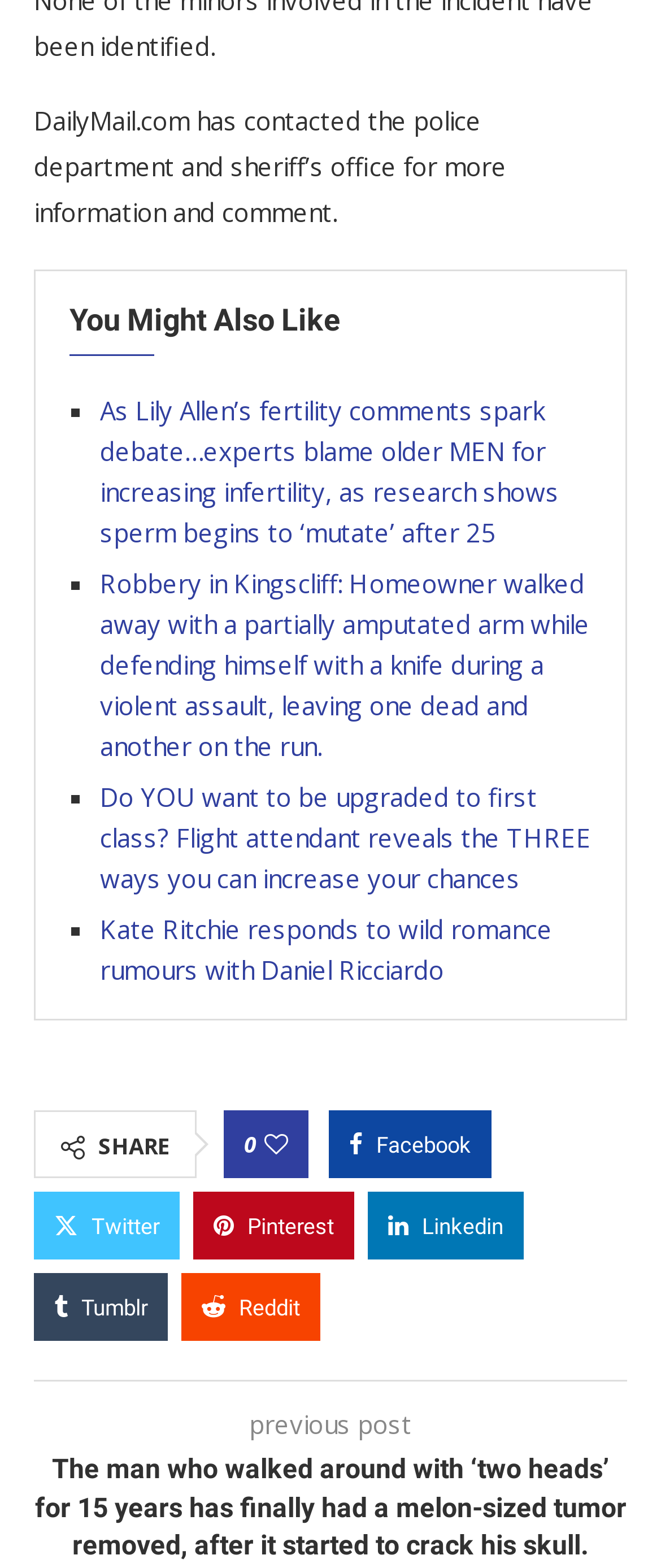Please determine the bounding box coordinates of the element's region to click for the following instruction: "Share on Facebook".

[0.497, 0.721, 0.744, 0.764]